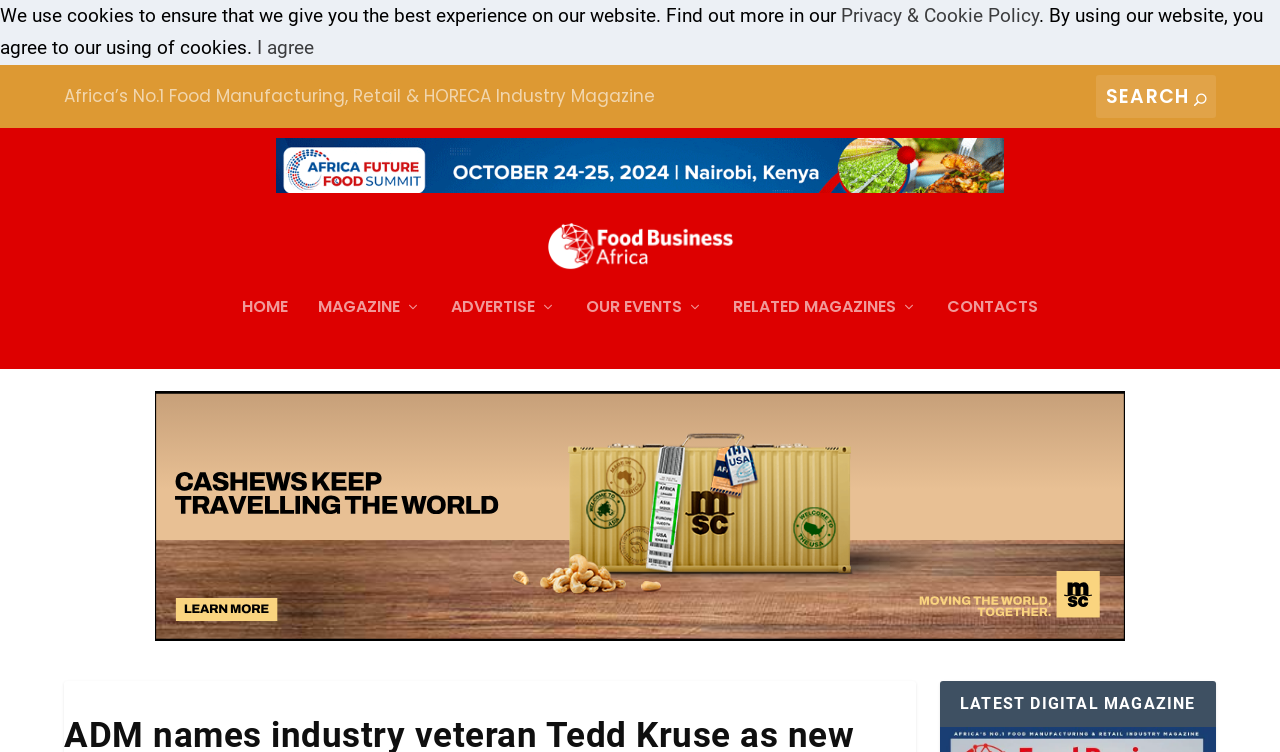Given the description "RELATED MAGAZINES", provide the bounding box coordinates of the corresponding UI element.

[0.573, 0.368, 0.716, 0.462]